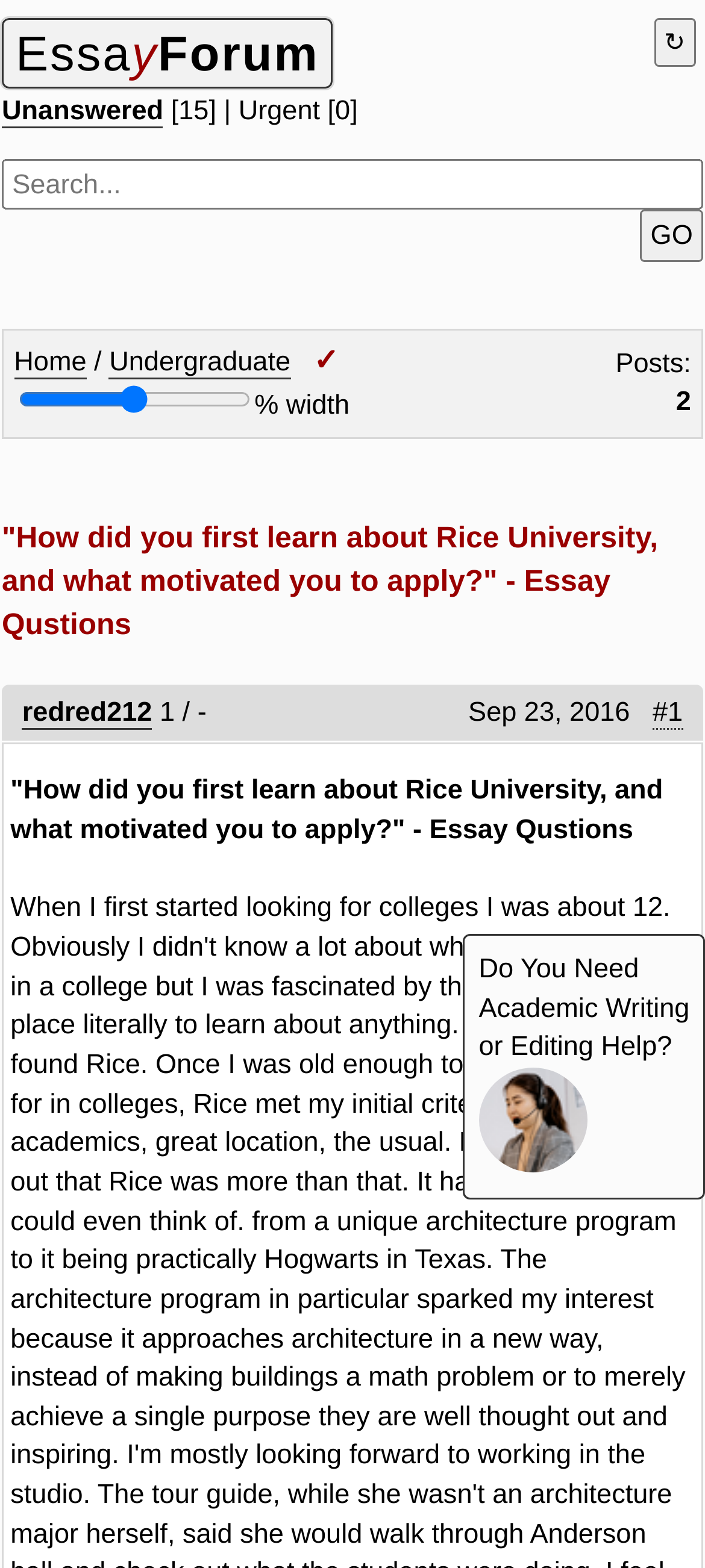What is the date mentioned on the webpage?
Using the image, respond with a single word or phrase.

Sep 23, 2016